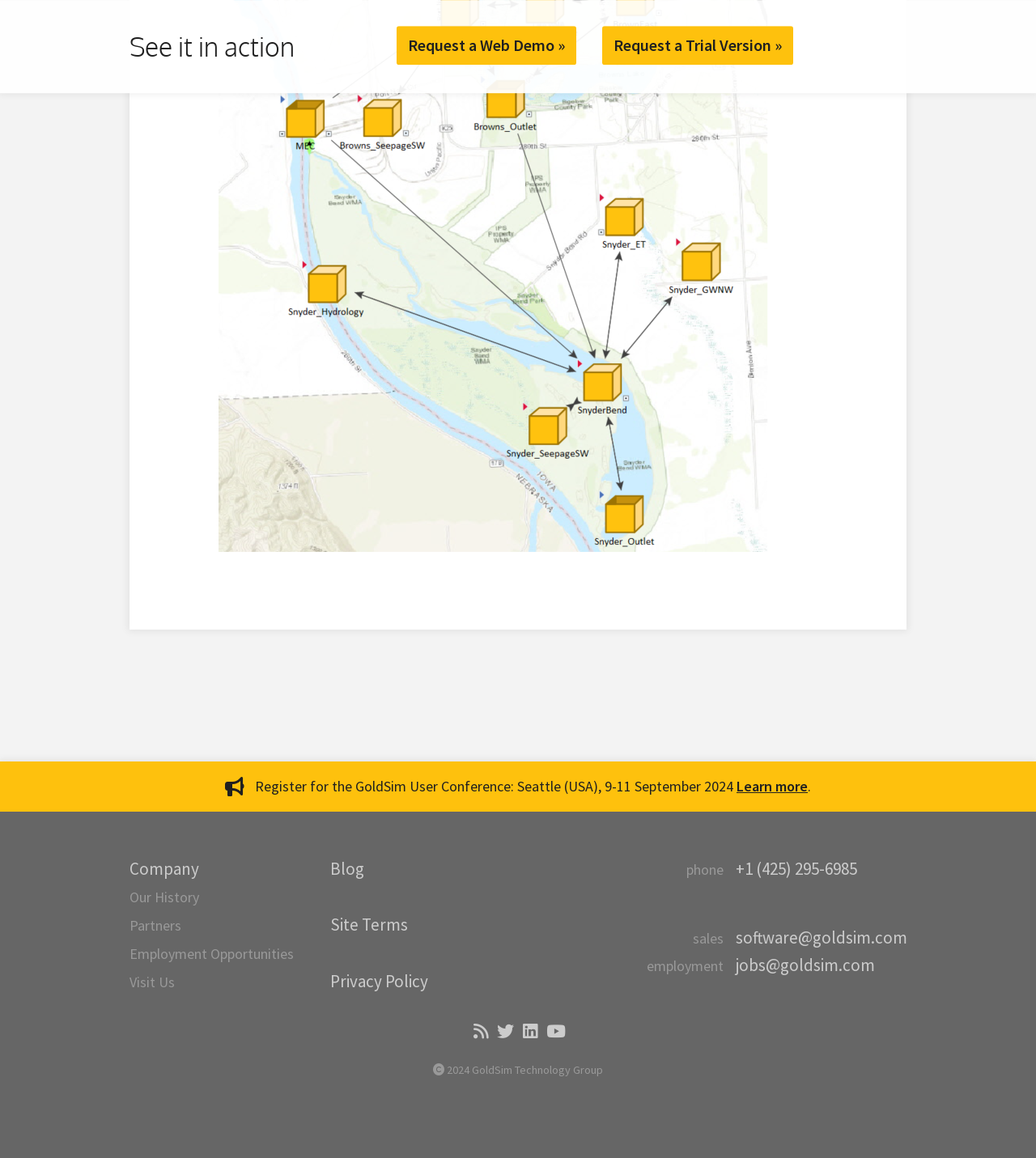Give a one-word or one-phrase response to the question:
What is the company's email address for sales?

software@goldsim.com